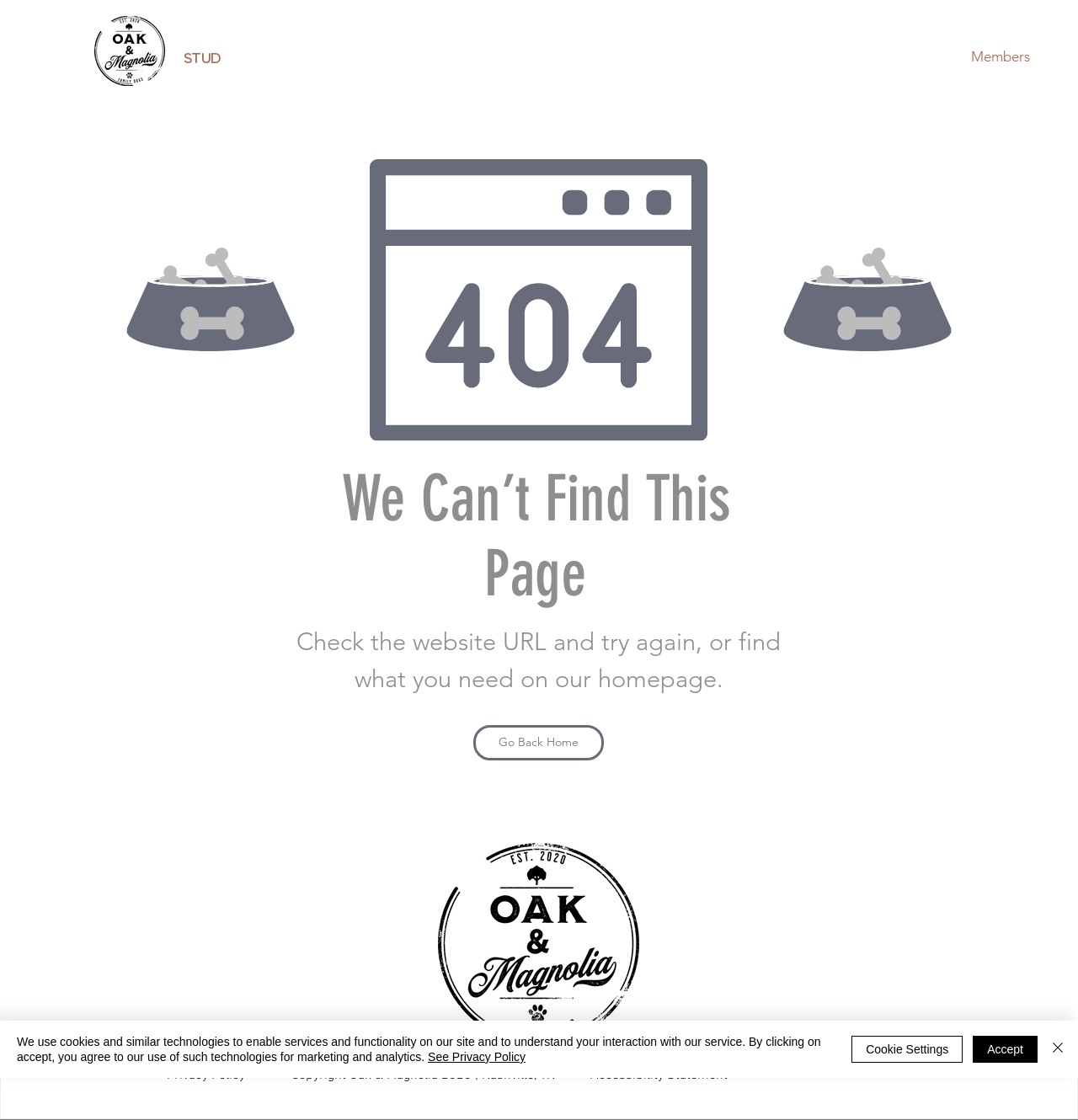Using the information shown in the image, answer the question with as much detail as possible: What is the copyright information on this page?

The copyright information on this page is 'Copyright Oak & Magnolia 2023 | Nashville, TN' which is displayed at the bottom of the page, indicating the ownership and location of the website.